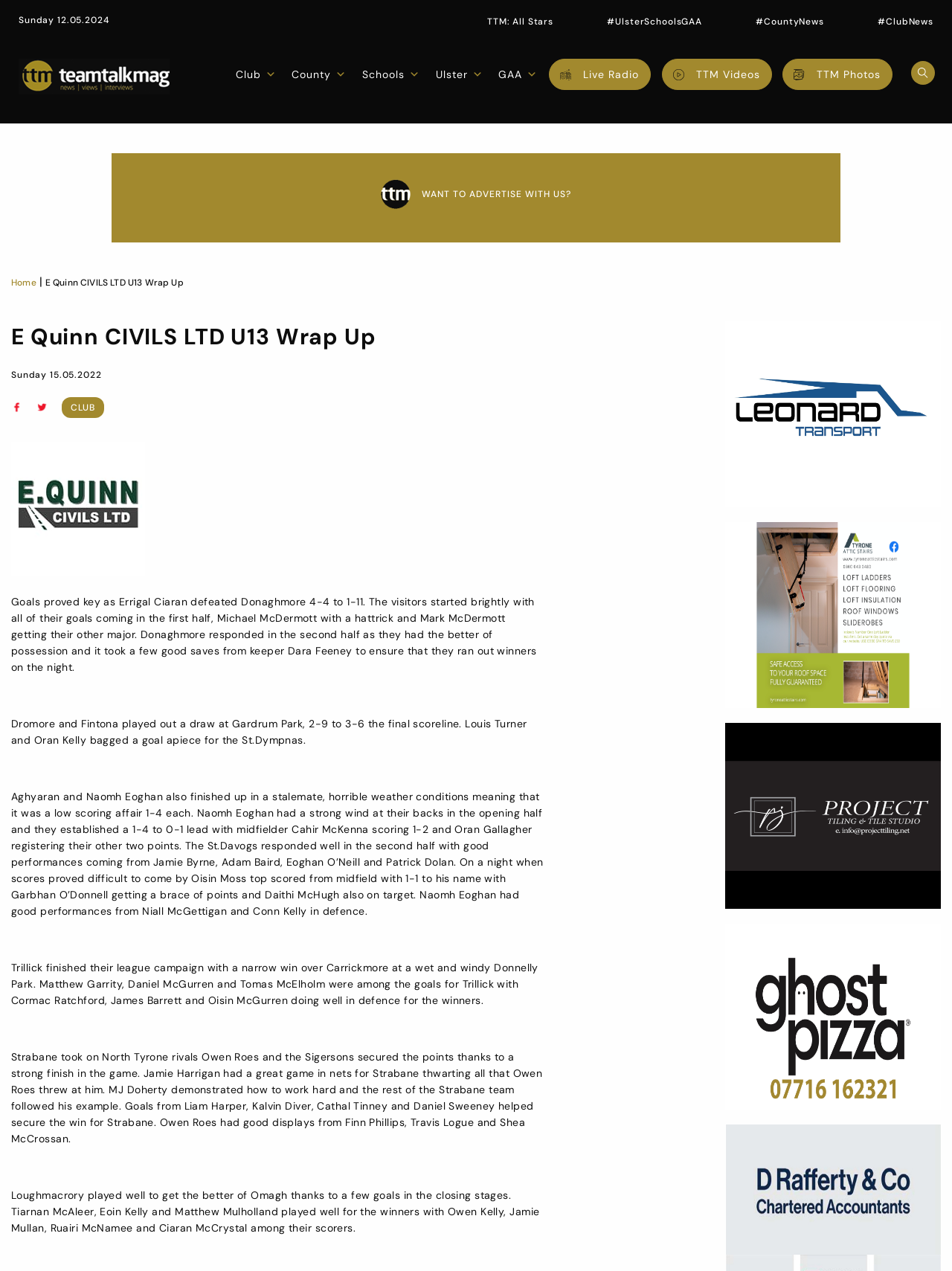Refer to the image and offer a detailed explanation in response to the question: How many articles are there on the webpage?

I counted the number of articles on the webpage, which are the ones with headings 'E Quinn CIVILS LTD U13 Wrap Up', 'Dromore and Fintona played out a draw', 'Aghyaran and Naomh Eoghan also finished up in a stalemate', 'Trillick finished their league campaign with a narrow win', and 'Strabane took on North Tyrone rivals Owen Roes'. There are 5 articles in total.